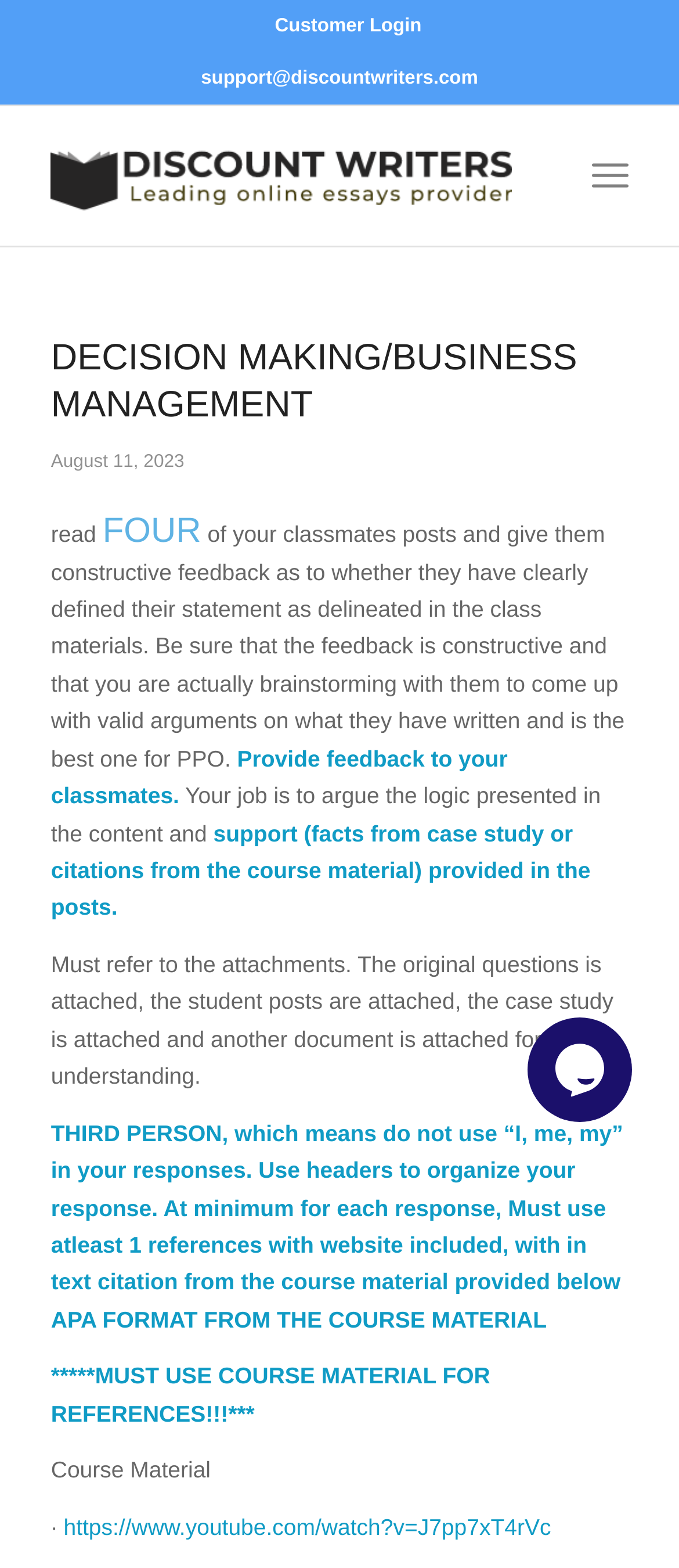What is the minimum number of references required for each response?
Please respond to the question with a detailed and informative answer.

The webpage specifies that each response should have at least one reference, which should include a website and be in APA format, as per the course material provided.